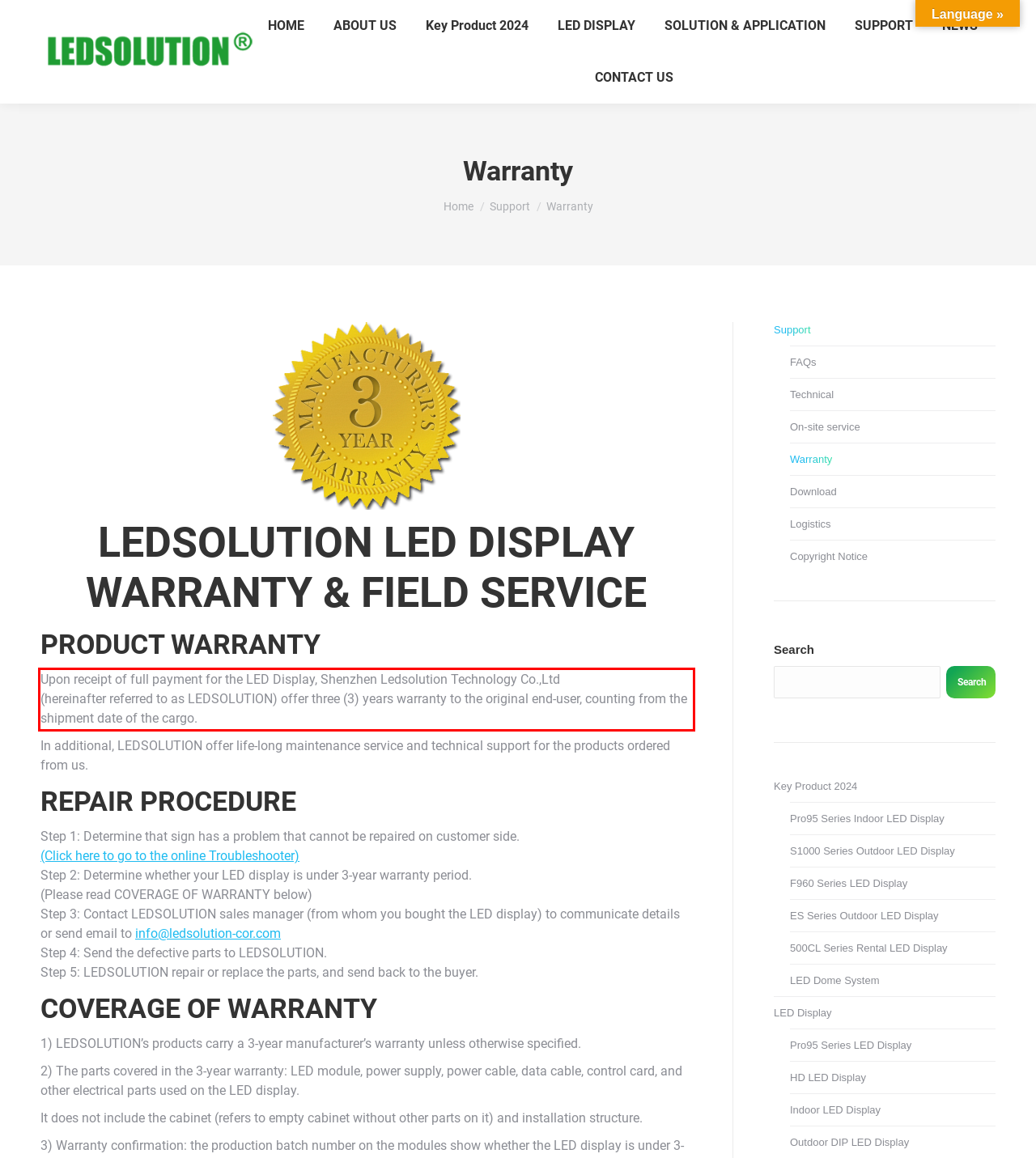Look at the webpage screenshot and recognize the text inside the red bounding box.

Upon receipt of full payment for the LED Display, Shenzhen Ledsolution Technology Co.,Ltd (hereinafter referred to as LEDSOLUTION) offer three (3) years warranty to the original end-user, counting from the shipment date of the cargo.